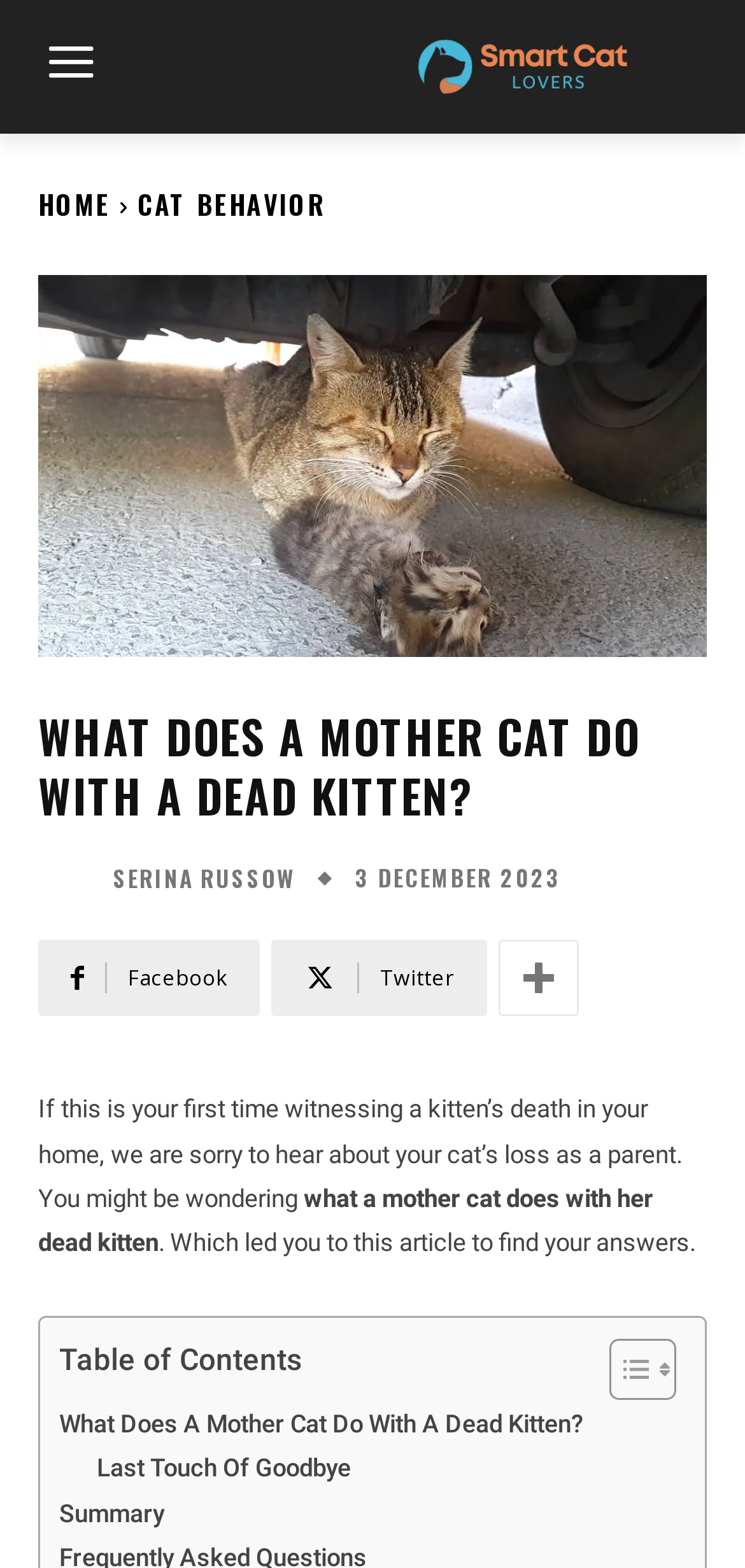Determine the bounding box coordinates of the section I need to click to execute the following instruction: "go to home page". Provide the coordinates as four float numbers between 0 and 1, i.e., [left, top, right, bottom].

[0.051, 0.117, 0.149, 0.143]